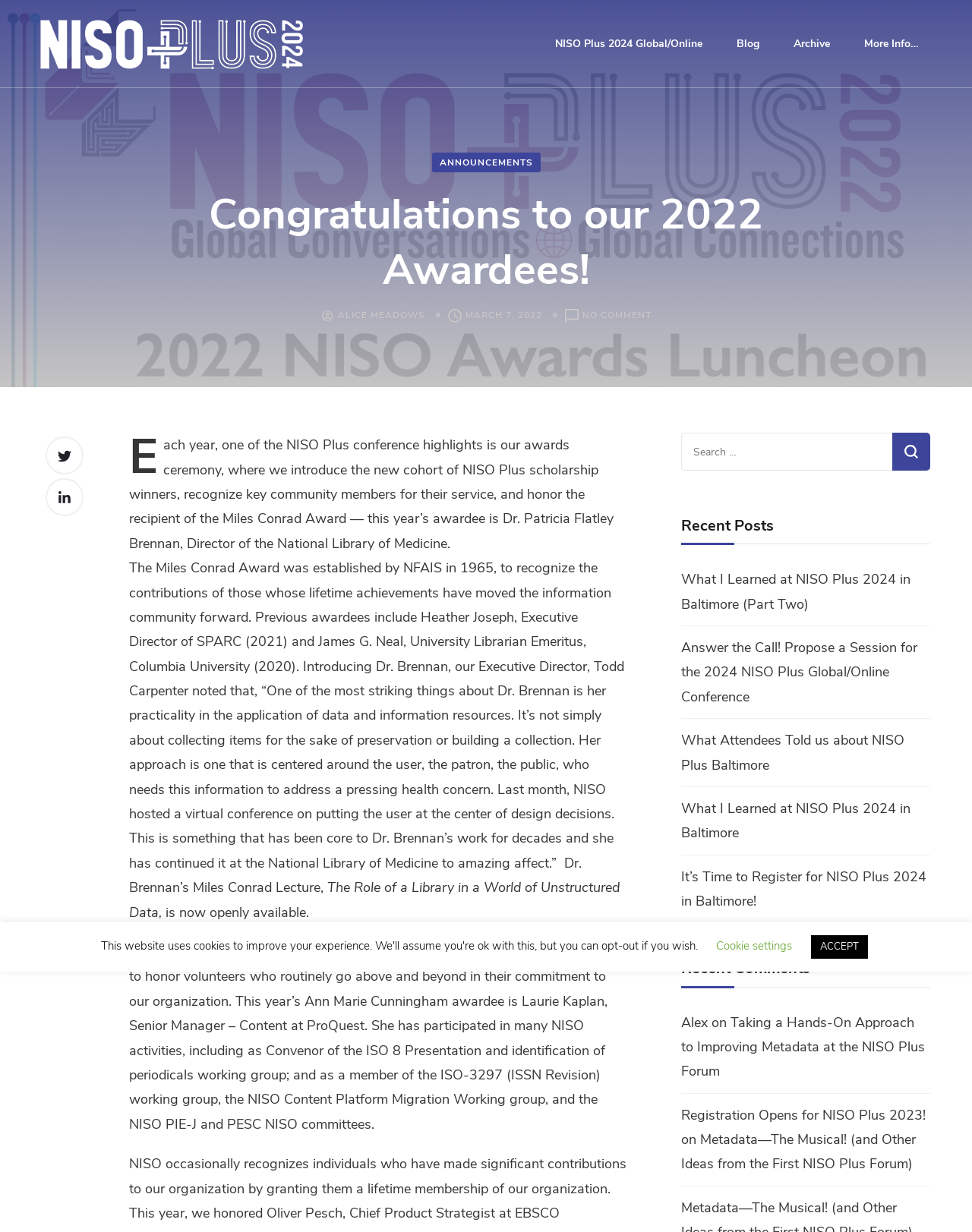Identify the coordinates of the bounding box for the element that must be clicked to accomplish the instruction: "Click on the link to view the NISO Plus 2024 Global/Online conference".

[0.555, 0.012, 0.738, 0.059]